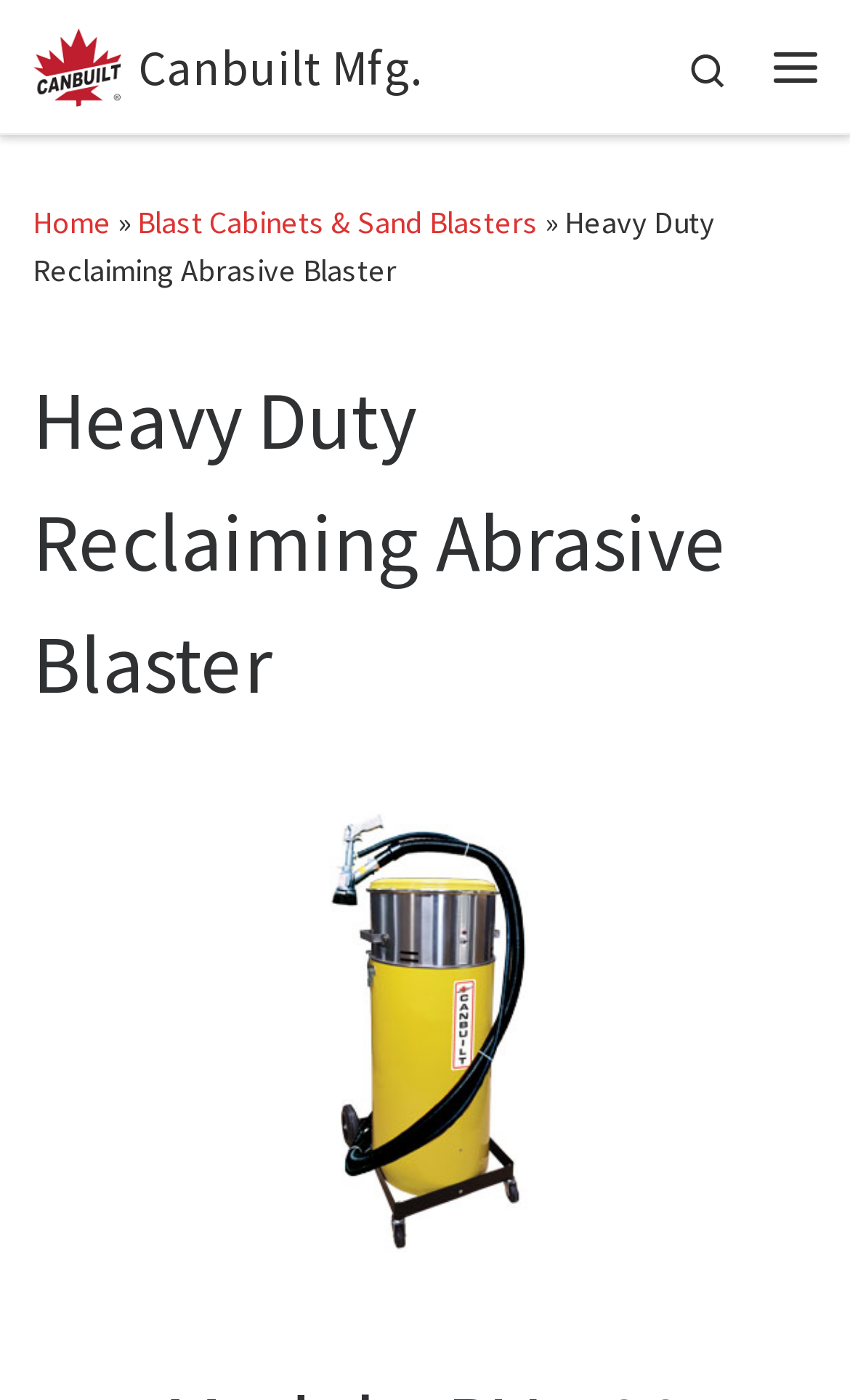What is the company name associated with the product?
Based on the visual, give a brief answer using one word or a short phrase.

Canbuilt Mfg.